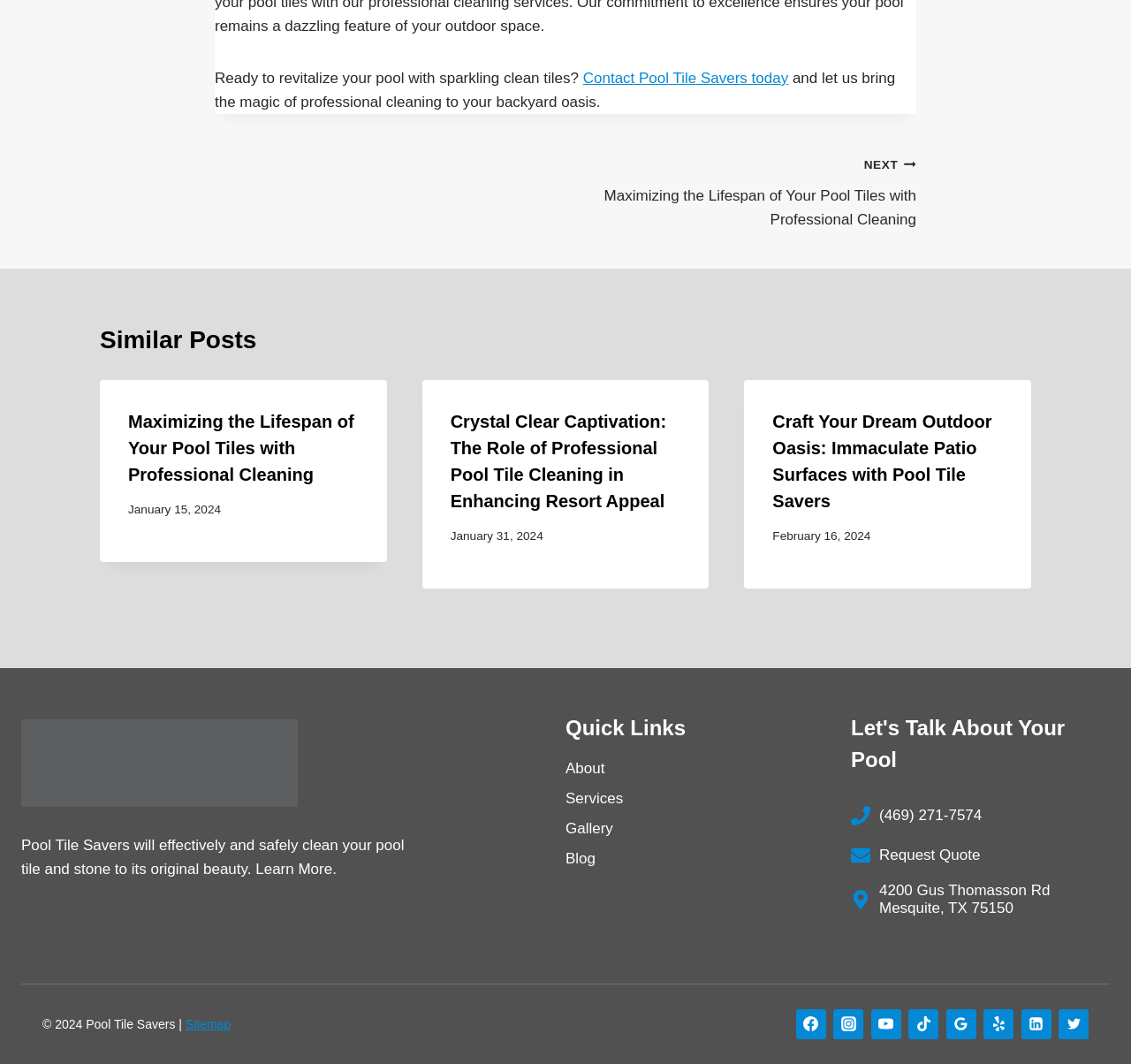Please identify the bounding box coordinates of the element I need to click to follow this instruction: "Call (469) 271-7574".

[0.752, 0.754, 0.868, 0.779]